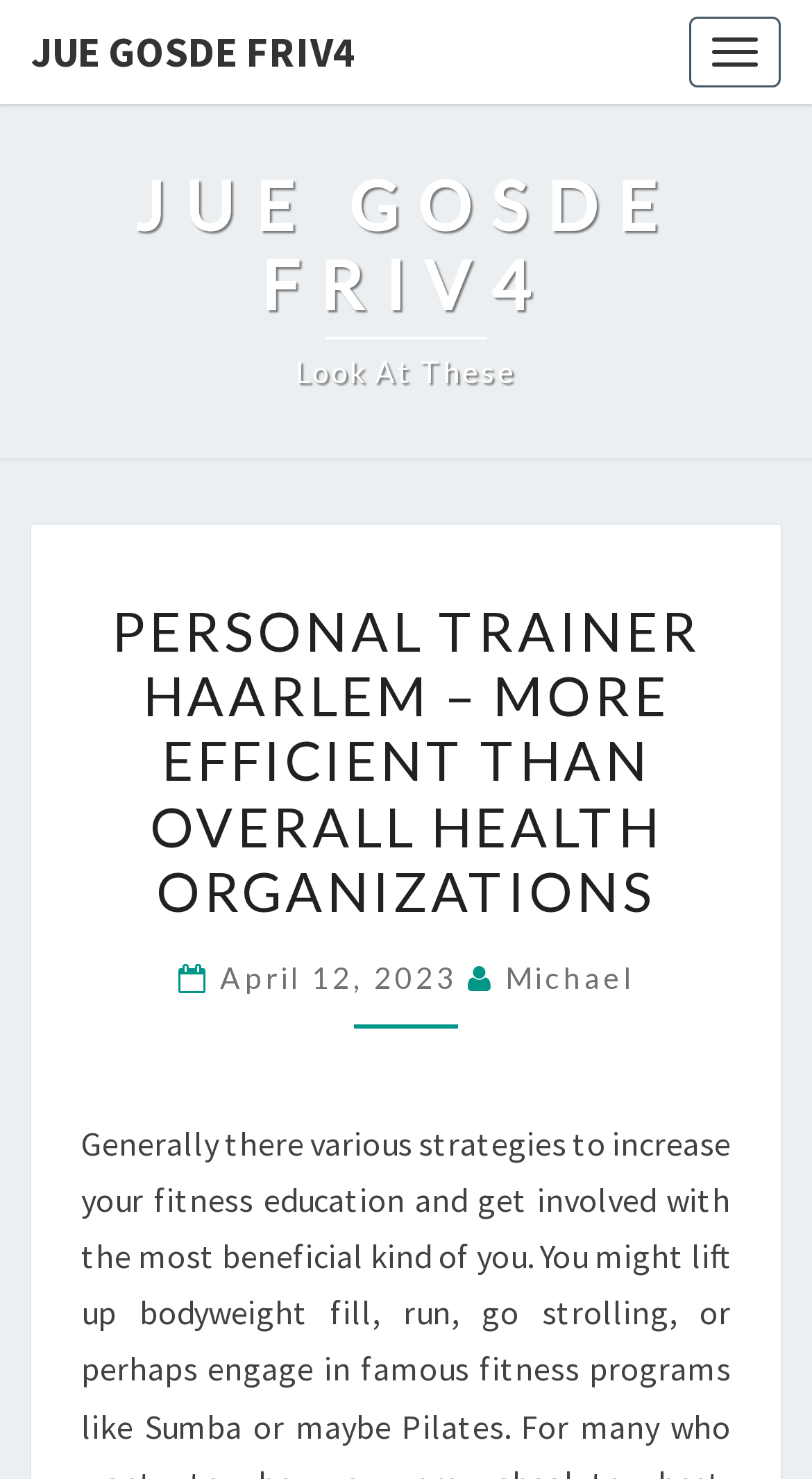Who is the author of the latest article?
Please elaborate on the answer to the question with detailed information.

The author of the latest article can be found in the link element 'Michael' which is a child of the heading element ' April 12, 2023  Michael'. This heading element is located in the middle of the webpage, indicating that it is related to the author of the article.